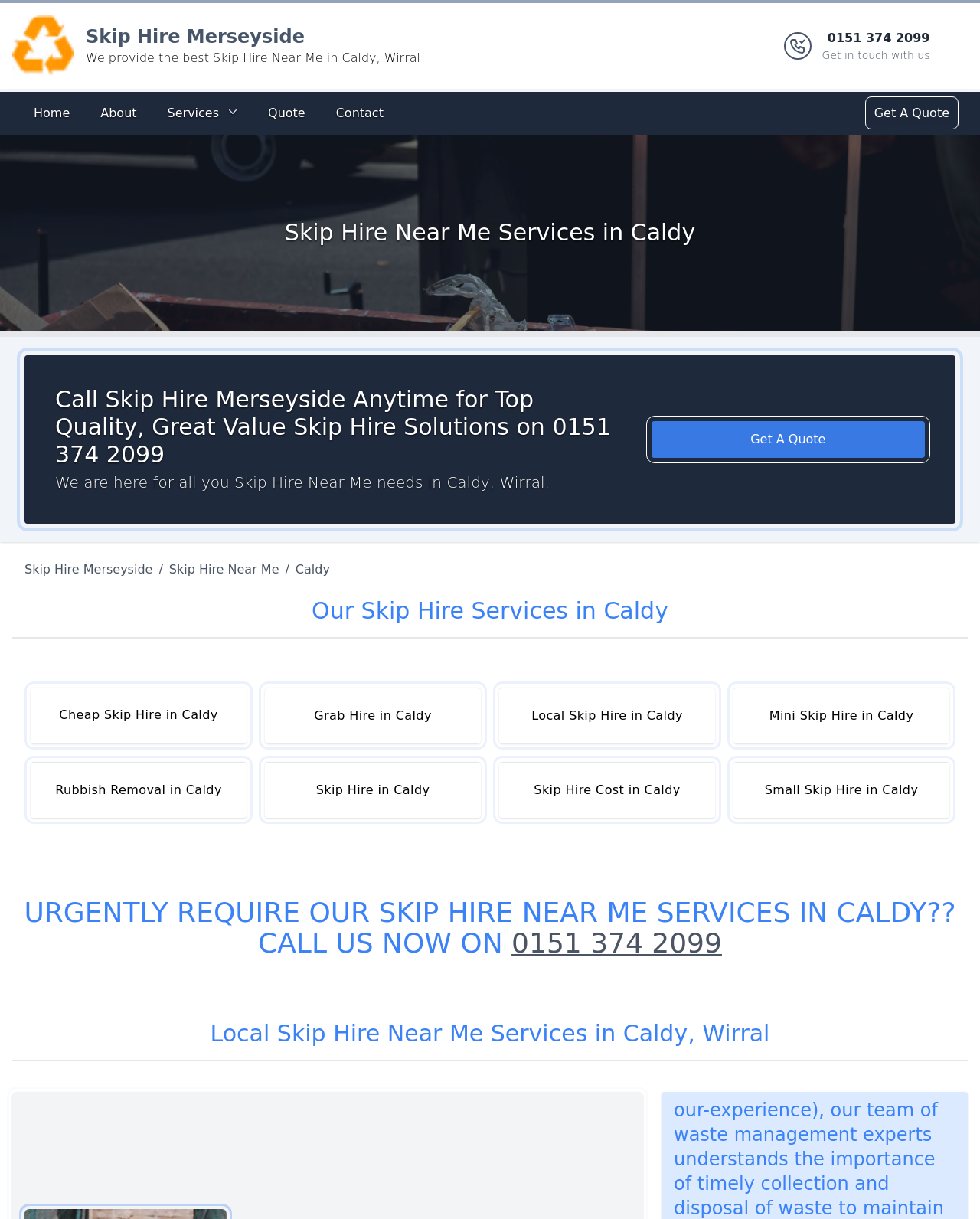Pinpoint the bounding box coordinates of the clickable element needed to complete the instruction: "Click the Skip Hire Merseyside logo". The coordinates should be provided as four float numbers between 0 and 1: [left, top, right, bottom].

[0.012, 0.013, 0.075, 0.063]